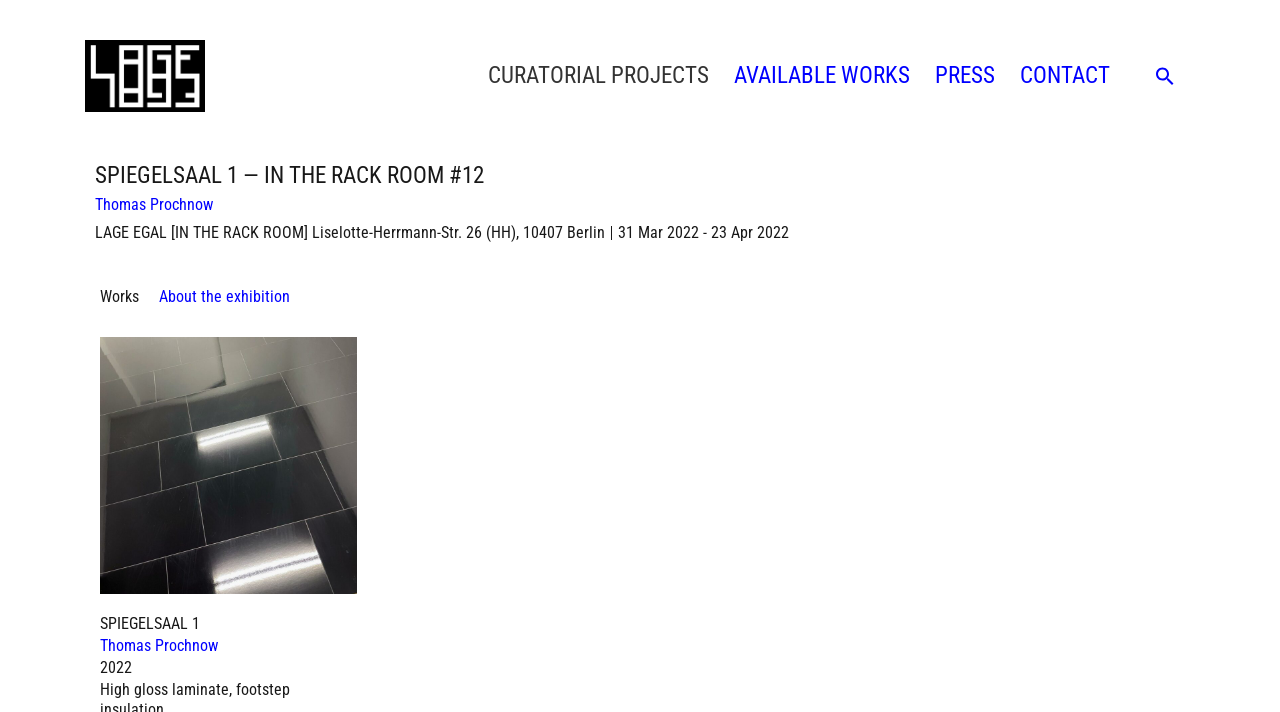Please identify the bounding box coordinates of the area that needs to be clicked to fulfill the following instruction: "Read about the exhibition."

[0.12, 0.403, 0.227, 0.431]